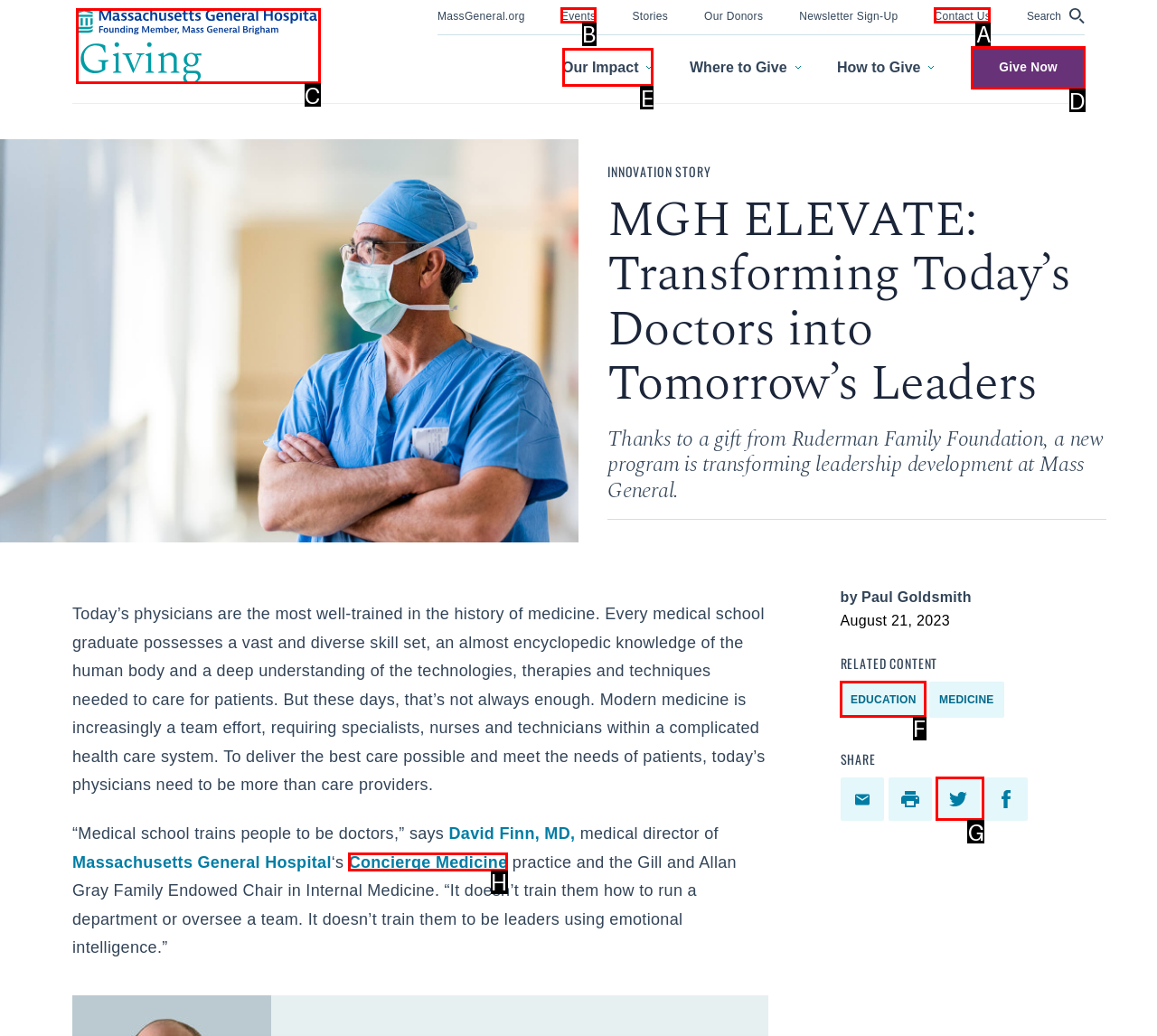Identify the HTML element to click to fulfill this task: View ABOUT US
Answer with the letter from the given choices.

None